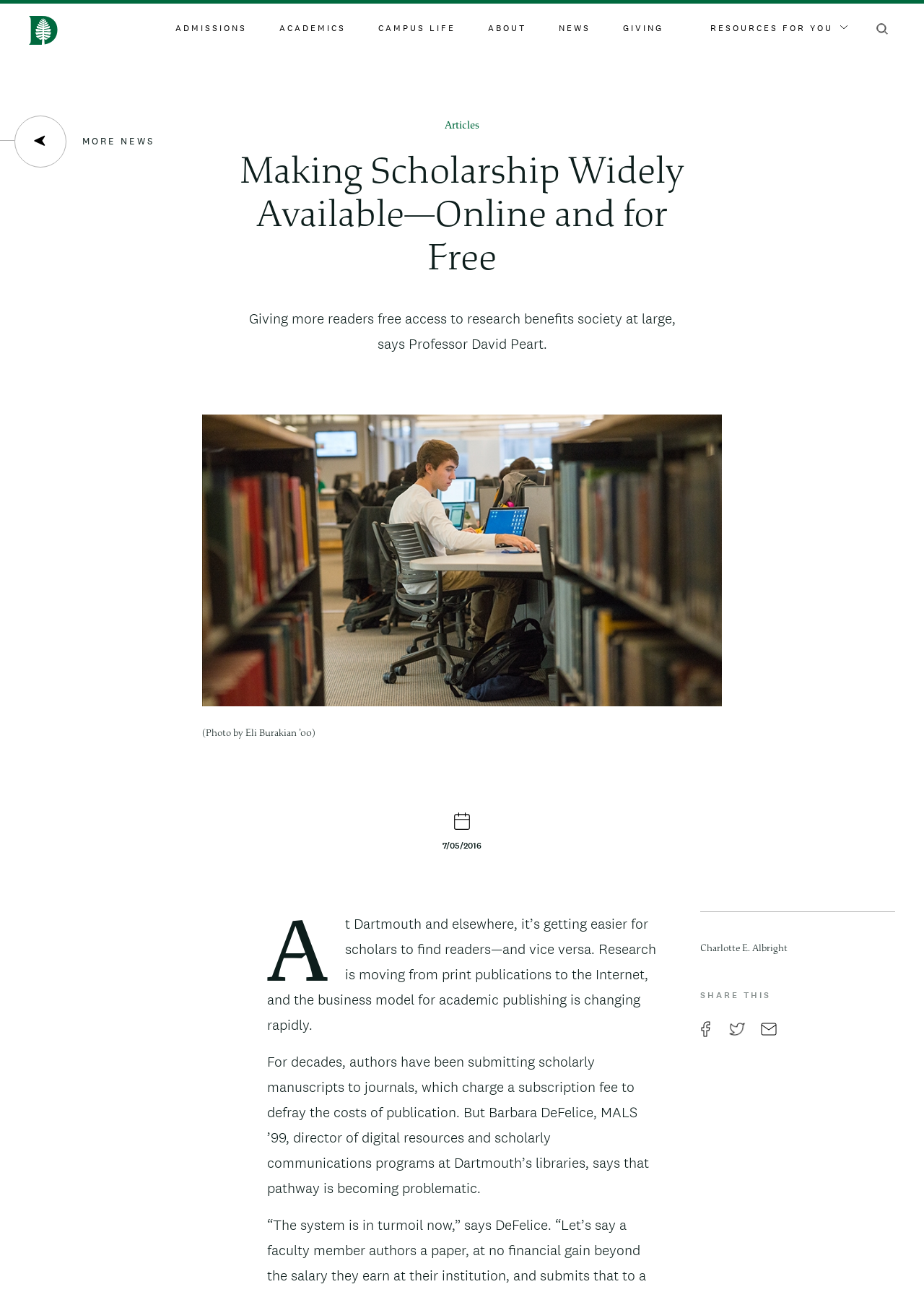Identify the bounding box coordinates of the element to click to follow this instruction: 'Share on Facebook'. Ensure the coordinates are four float values between 0 and 1, provided as [left, top, right, bottom].

[0.758, 0.79, 0.777, 0.803]